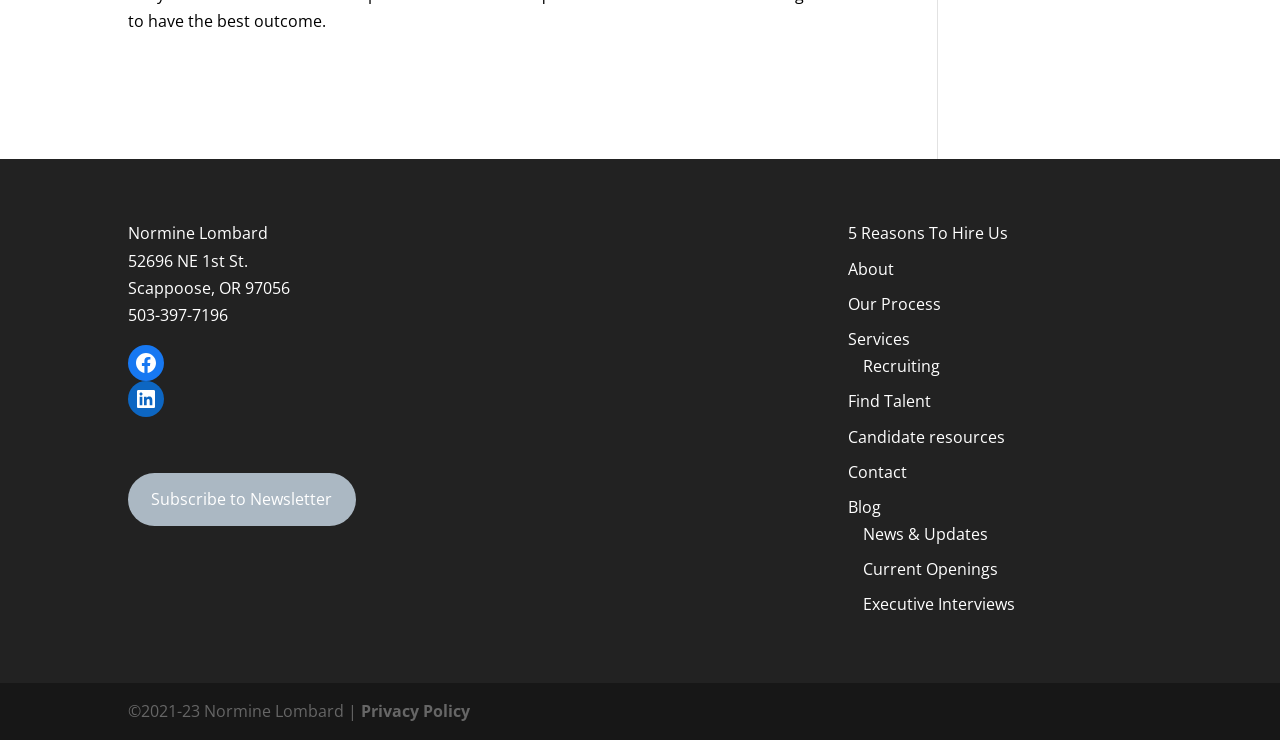Please examine the image and answer the question with a detailed explanation:
What is the address of Normine Lombard?

The address is mentioned below the name 'Normine Lombard' on the webpage, which suggests that it is the physical address of Normine Lombard or the company.